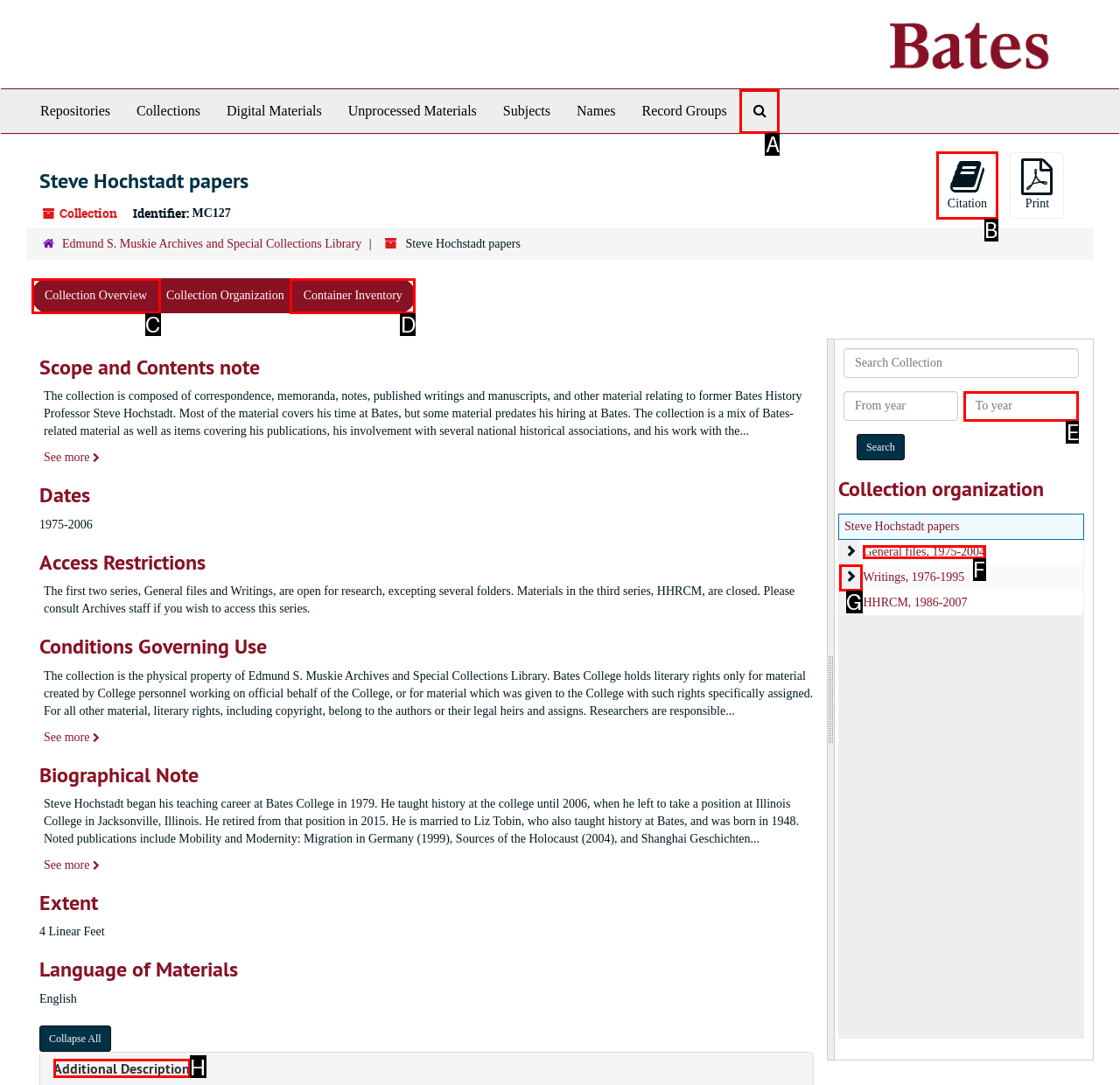Point out the HTML element I should click to achieve the following: Leave a comment Reply with the letter of the selected element.

None